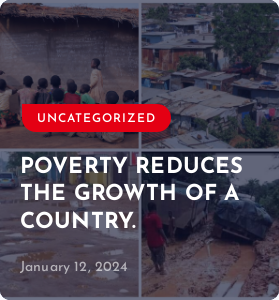Give a detailed account of what is happening in the image.

This image features a collage focused on the theme "Poverty Reduces the Growth of a Country," dated January 12, 2024. The composition includes various impoverished settings, highlighting the challenges faced in such environments. In the top left, a group of children can be seen observing their surroundings, symbolizing innocence amidst adversity. The remaining panels depict dilapidated living conditions, illustrating the stark realities of poverty, with makeshift shelters and debris. A bold header states "UNCATEGORIZED," suggesting that this issue transcends any single category, emphasizing the universal impact of poverty on societal growth and development.